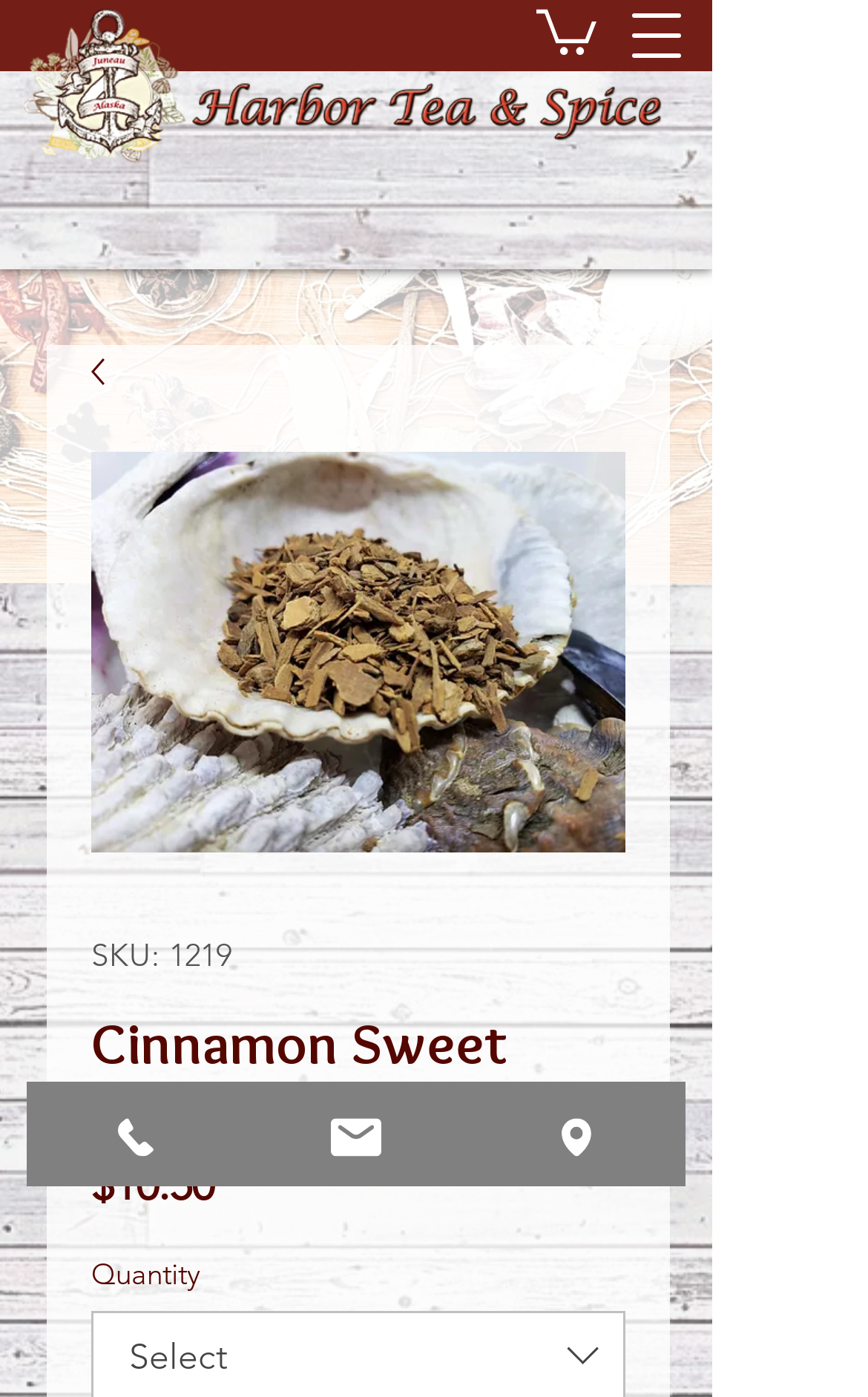What is the price of Cinnamon Sweet (Ceylon) Chips?
Please provide a full and detailed response to the question.

I found the price of Cinnamon Sweet (Ceylon) Chips by looking at the StaticText element with the text '$10.50' which is located below the heading 'Cinnamon Sweet (Ceylon) Chips'.